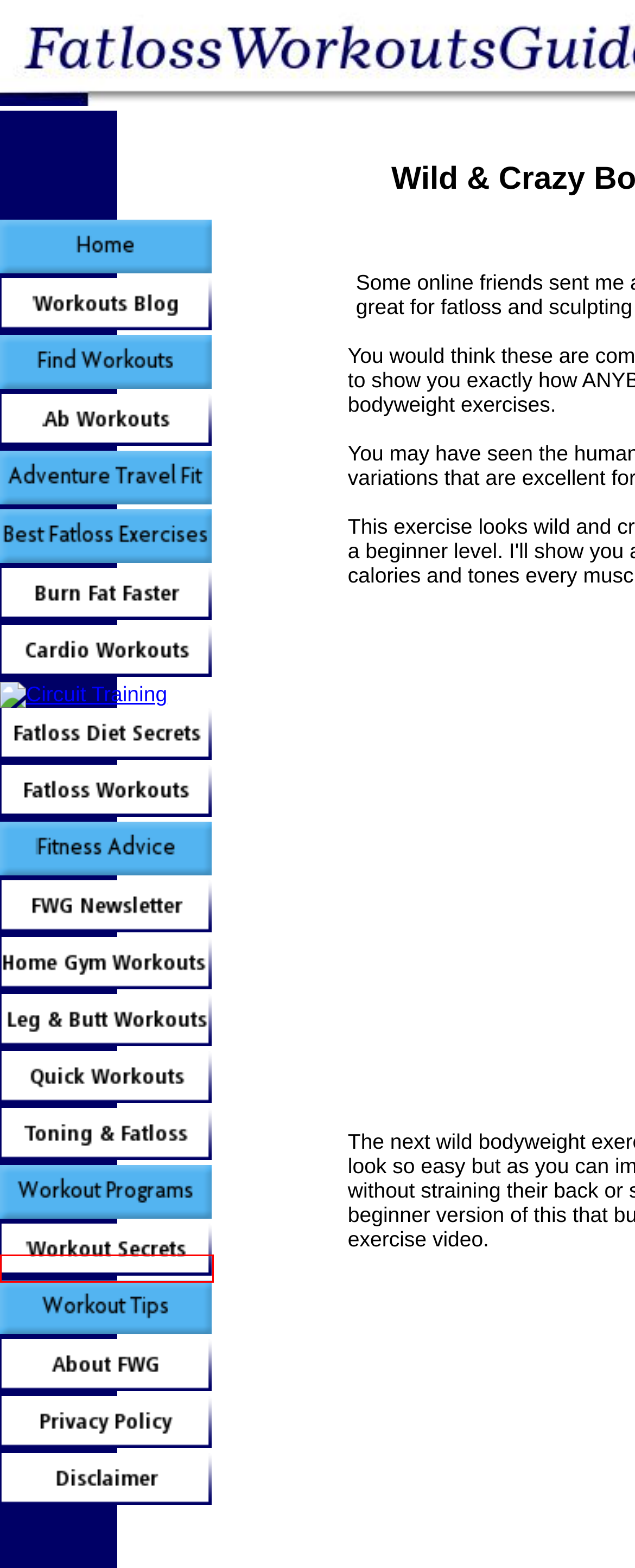Provided is a screenshot of a webpage with a red bounding box around an element. Select the most accurate webpage description for the page that appears after clicking the highlighted element. Here are the candidates:
A. Disclaimer
B. adventure travel fitness
C. Workout Secrets
D. workout programs
E. find fat loss workouts
F. privacy policy
G. butt workouts and leg exercises
H. best fatloss workouts & free workouts guide

C